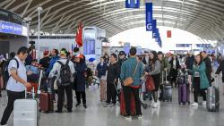Offer a detailed narrative of the image's content.

The image depicts a bustling airport scene, filled with passengers navigating through the terminal. Travelers of various ages are seen grouped together, some engaged in conversation while others monitor departure information or check their bags. The environment is characterized by large, overhead signage guiding passengers to different gates, indicating a well-organized space designed to handle high foot traffic. Luggage can be seen scattered around, with several travelers pulling suitcases behind them as they prepare for their journeys. The atmosphere is a mix of excitement and anticipation, typical of a busy travel hub, especially notable as cross-border trips are on the rise, reflecting a growing trend in international travel.